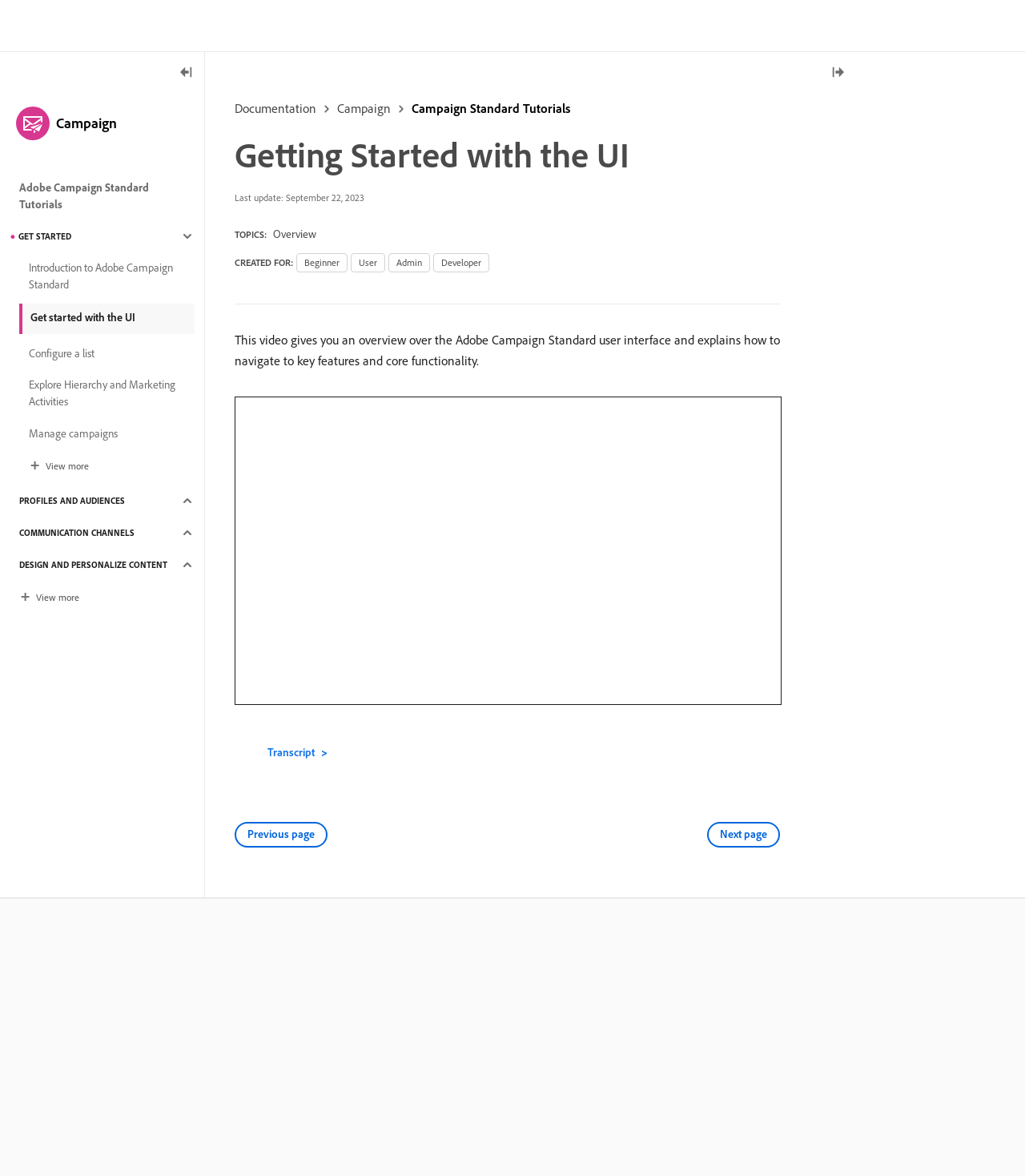Identify the bounding box for the UI element described as: "Communication channels". The coordinates should be four float numbers between 0 and 1, i.e., [left, top, right, bottom].

[0.009, 0.442, 0.19, 0.464]